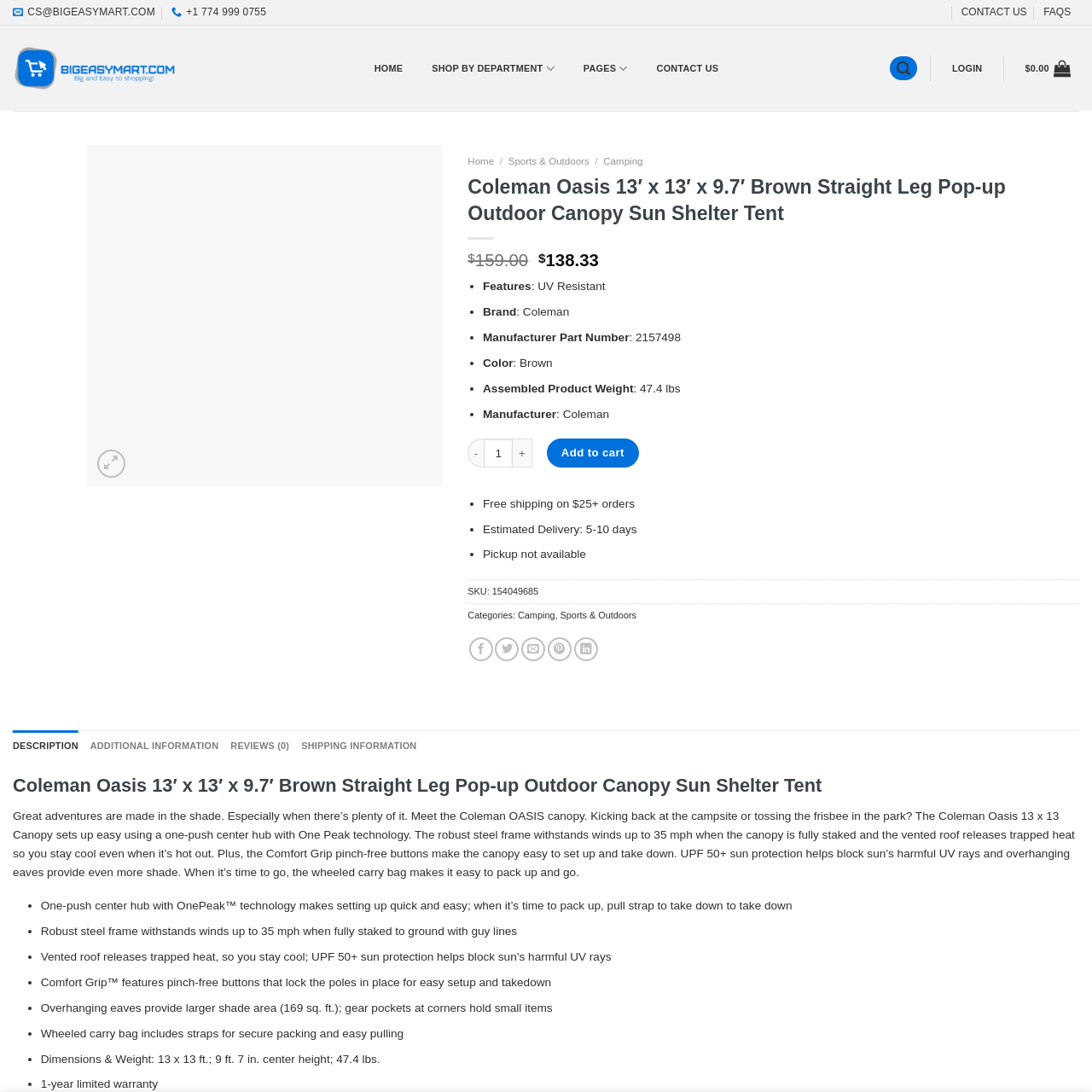What is the weight of the assembled tent?
Focus on the visual details within the red bounding box and provide an in-depth answer based on your observations.

The caption provides the assembled weight of the tent, which is 47.4 lbs, indicating its portability and ease of setup.